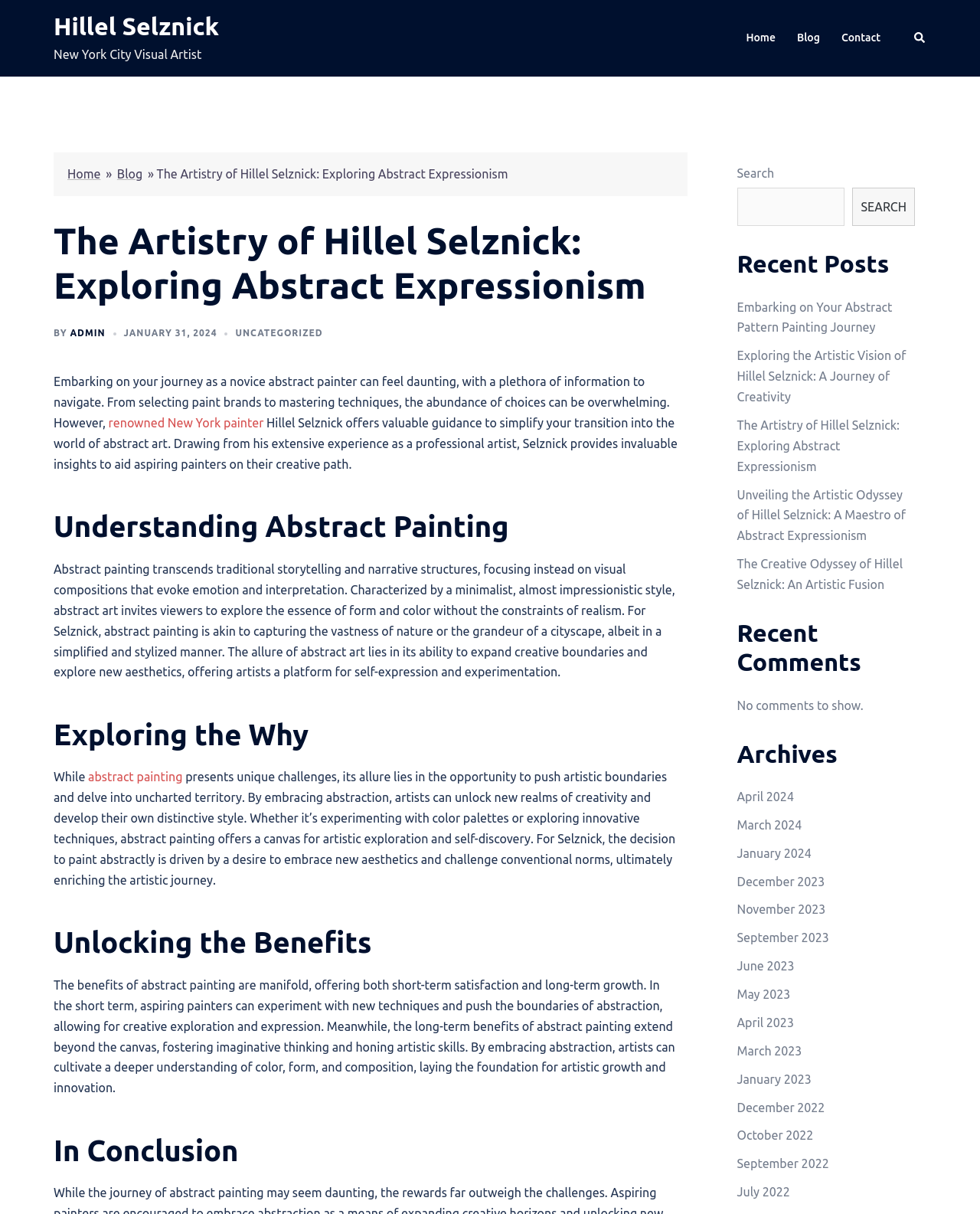For the given element description November 2023, determine the bounding box coordinates of the UI element. The coordinates should follow the format (top-left x, top-left y, bottom-right x, bottom-right y) and be within the range of 0 to 1.

[0.752, 0.744, 0.842, 0.755]